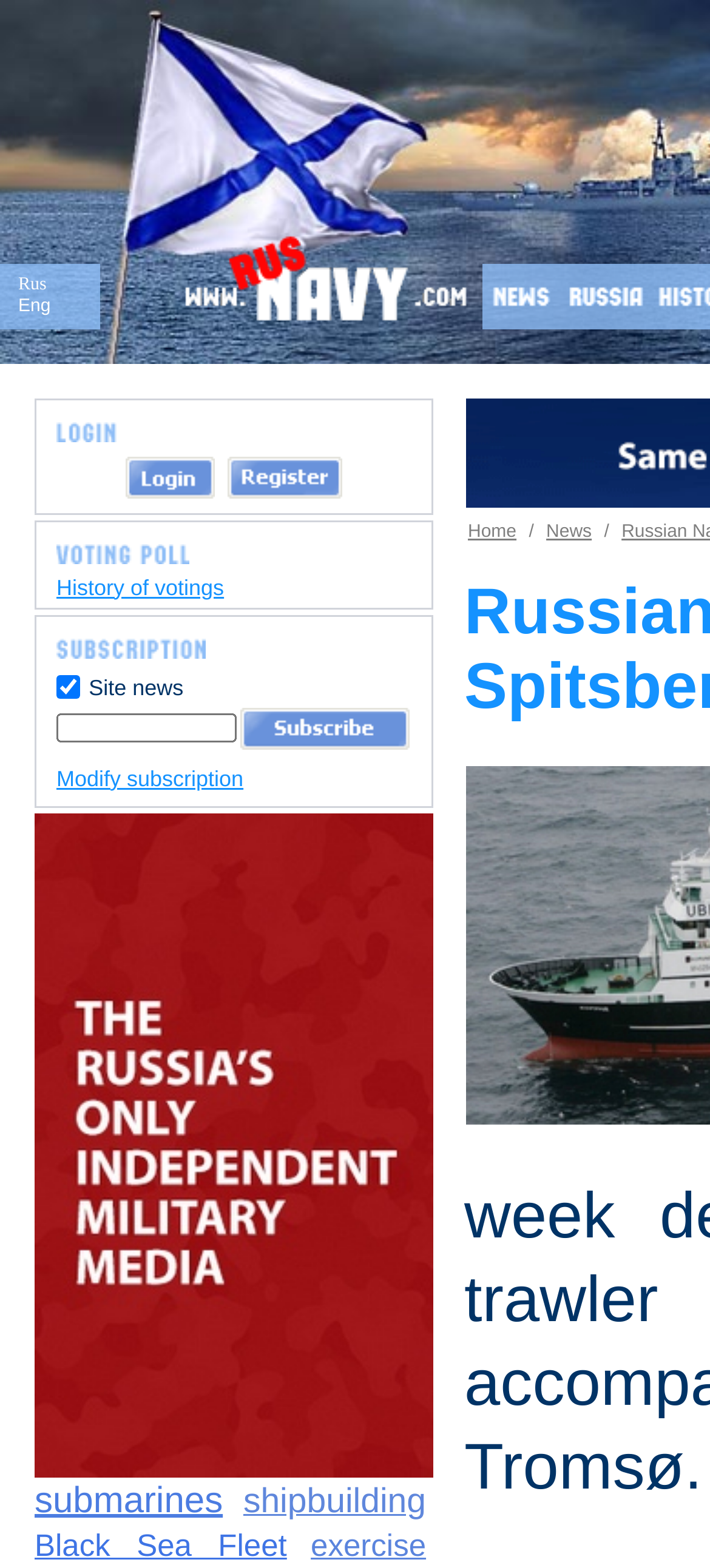Provide an in-depth caption for the webpage.

The webpage appears to be a news article page, with the title "Russian trawler arrested in Spitsbergen waters" at the top. 

At the top left, there are language options, with links to "Rus" and "Eng" side by side. Below them, there is a horizontal navigation menu with links to "News" and "Russia", each accompanied by an image. 

To the right of the language options, there is a login button represented by an image. Below it, there are three more images, one for "Vote", one for "Subscription", and one for "History of votings", which is also a link. 

Further down, there are two tables, one below the other. The top table has a checkbox labeled "Site news" and the bottom table has a textbox to enter an email address and a "Submit" button. 

Below the tables, there is a link to "Modify subscription". 

At the bottom of the page, there is a horizontal menu with links to various topics, including "submarines", "shipbuilding", "Black Sea Fleet", and "exercise". There is also a link to "Home" at the bottom right, accompanied by a static text "/ /" and another link to "News".